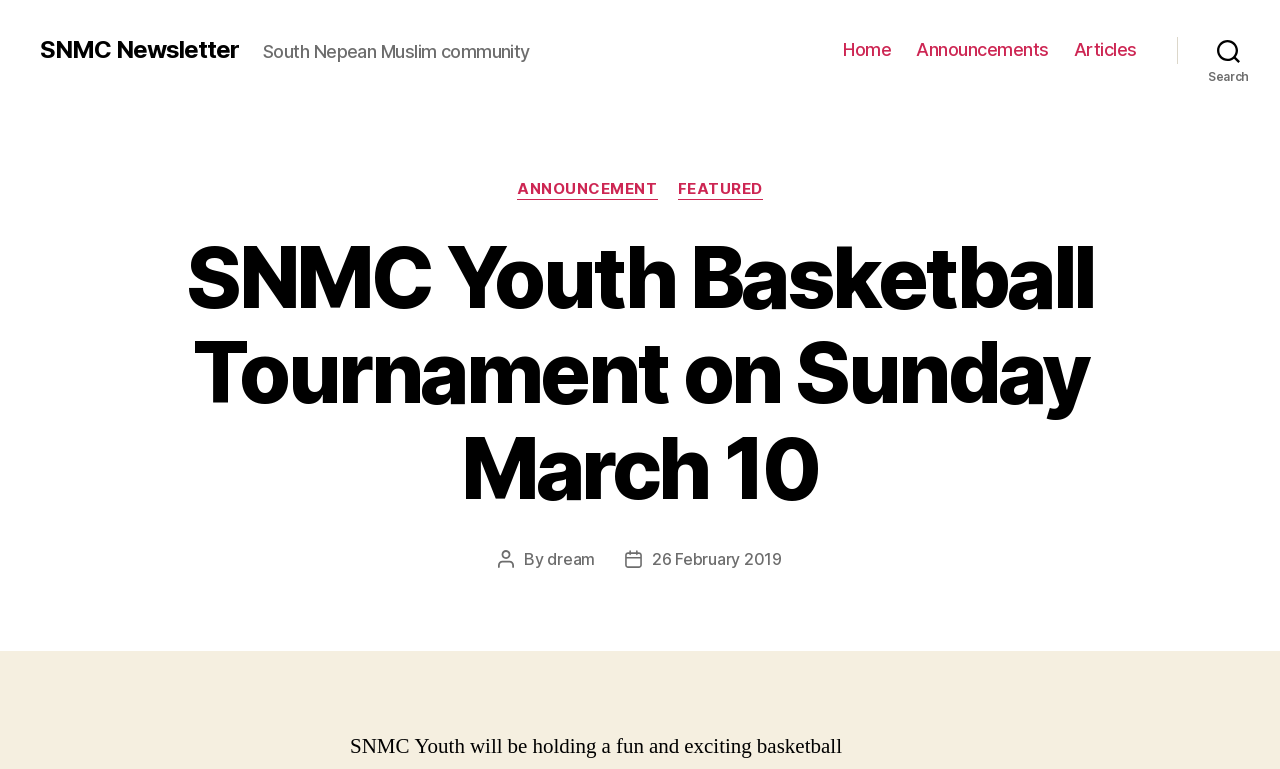For the following element description, predict the bounding box coordinates in the format (top-left x, top-left y, bottom-right x, bottom-right y). All values should be floating point numbers between 0 and 1. Description: info@thelakesatstdavid.com

None